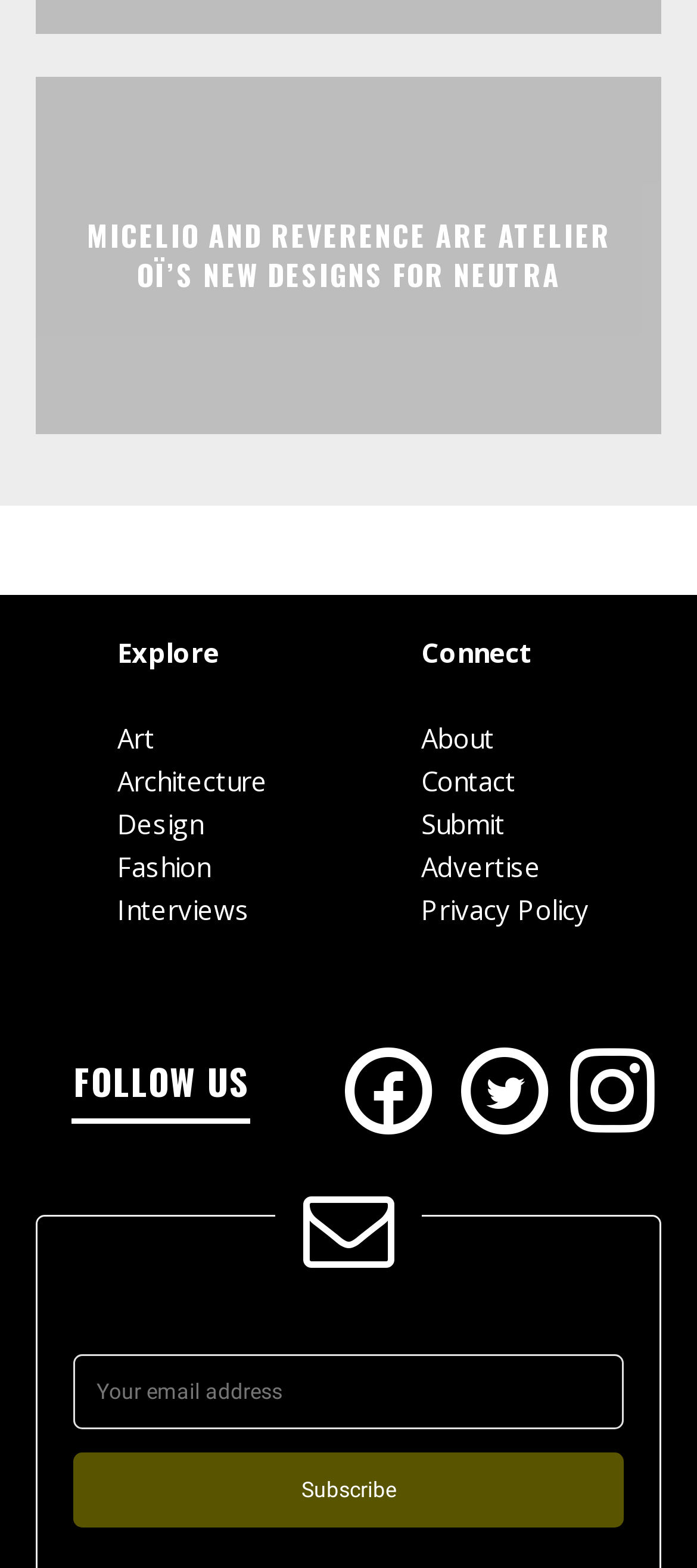Find the bounding box coordinates for the area you need to click to carry out the instruction: "Read the article about MICELIO and REVERENCE". The coordinates should be four float numbers between 0 and 1, indicated as [left, top, right, bottom].

[0.051, 0.049, 0.949, 0.277]